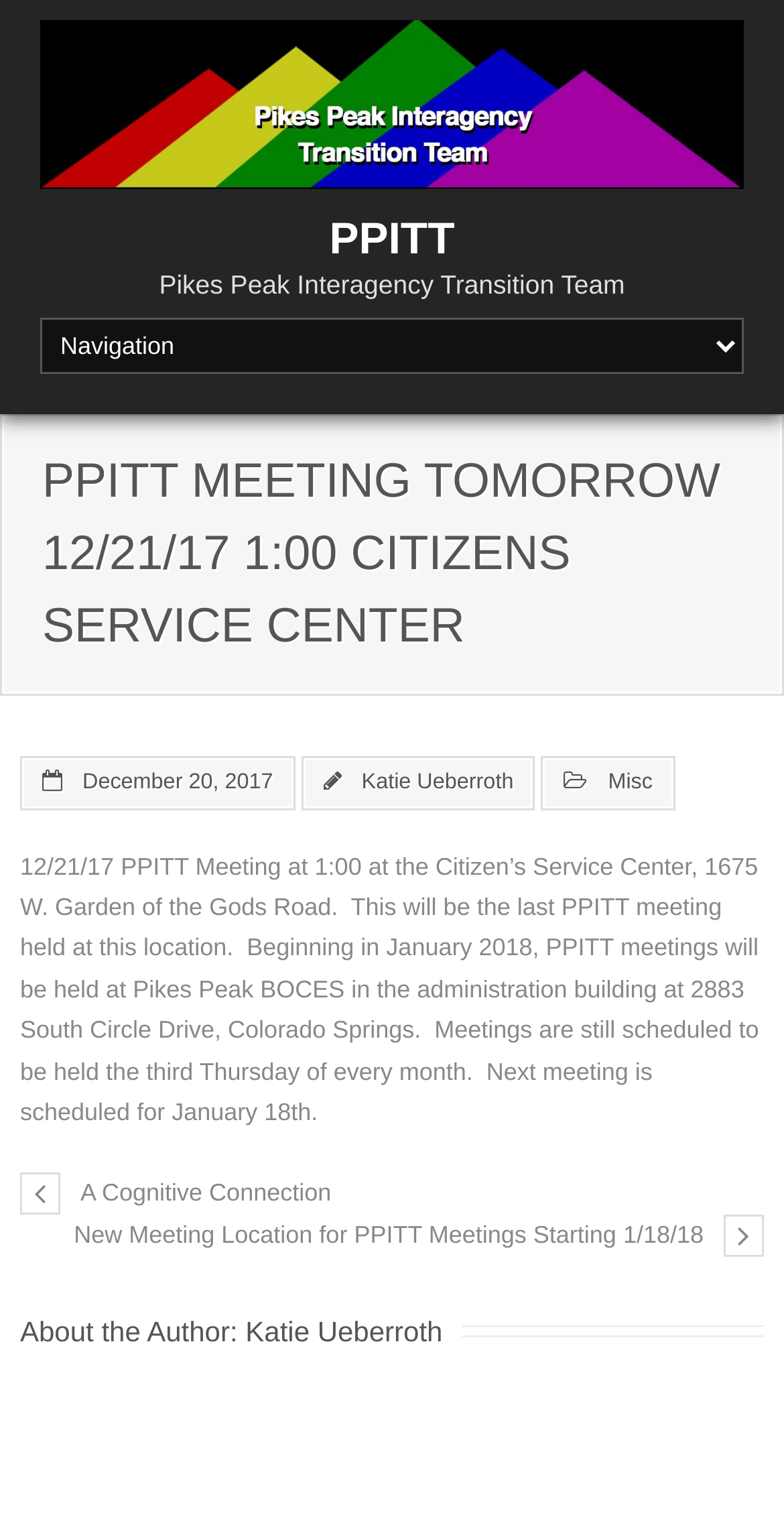Illustrate the webpage with a detailed description.

The webpage appears to be a blog post or an article about a meeting of the Pikes Peak Interagency Transition Team (PPITT). At the top of the page, there is a heading that reads "PPITT MEETING TOMORROW 12/21/17 1:00 CITIZENS SERVICE CENTER" and a link to the PPITT website. Below this, there is a combobox that is not expanded.

The main content of the page is an article that takes up most of the page. It has a header section that contains three links: one to "December 20, 2017", one to "Katie Ueberroth", and one to "Misc". Below this, there is a block of text that describes the meeting details, including the date, time, location, and a note about the meeting location changing in January 2018.

To the right of the article, there are two links: one to "A Cognitive Connection" and one to "New Meeting Location for PPITT Meetings Starting 1/18/18". The latter link has an icon next to it.

At the bottom of the page, there is a section about the author, Katie Ueberroth, with a link to her profile.